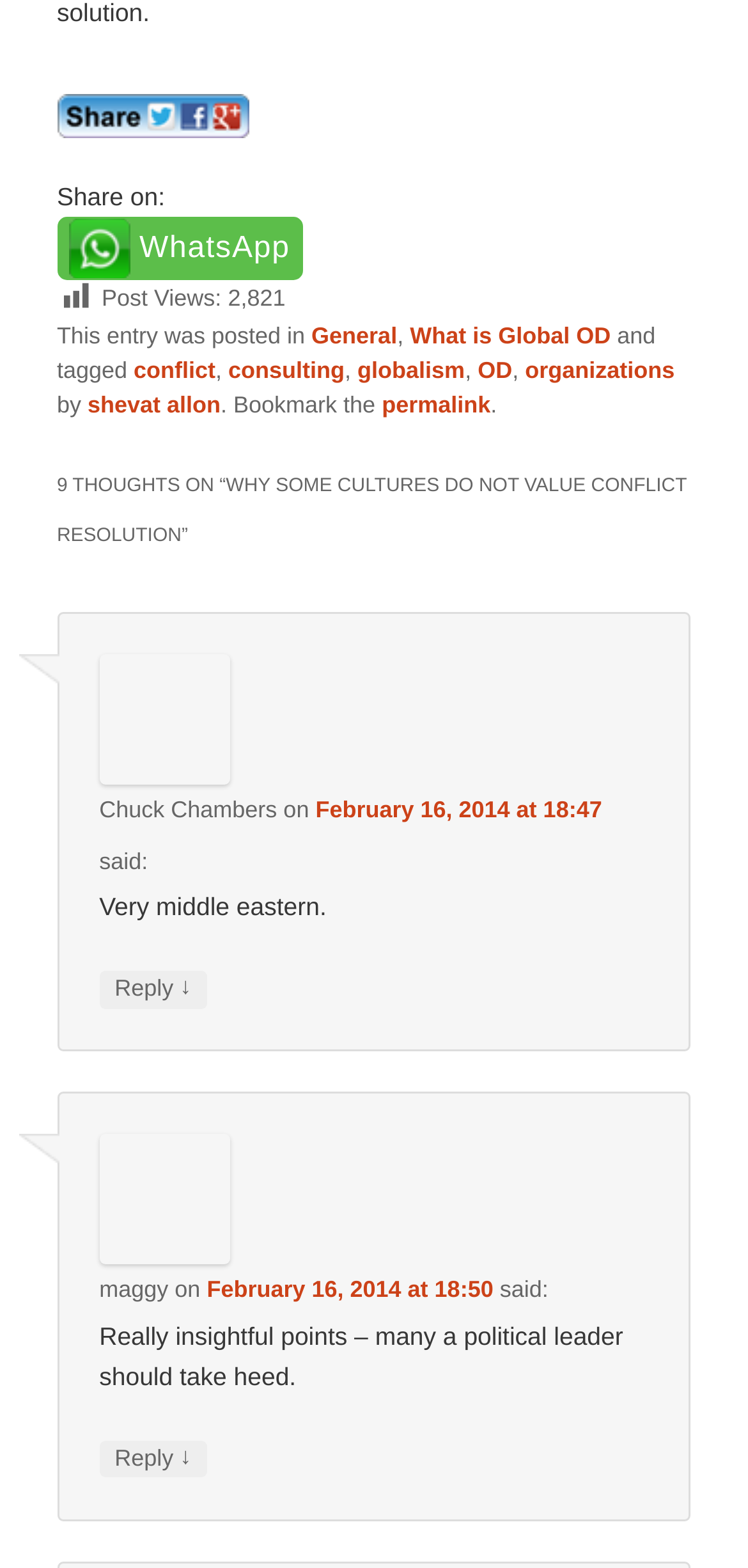Identify the bounding box coordinates of the section that should be clicked to achieve the task described: "Click on the permalink".

[0.51, 0.25, 0.656, 0.267]